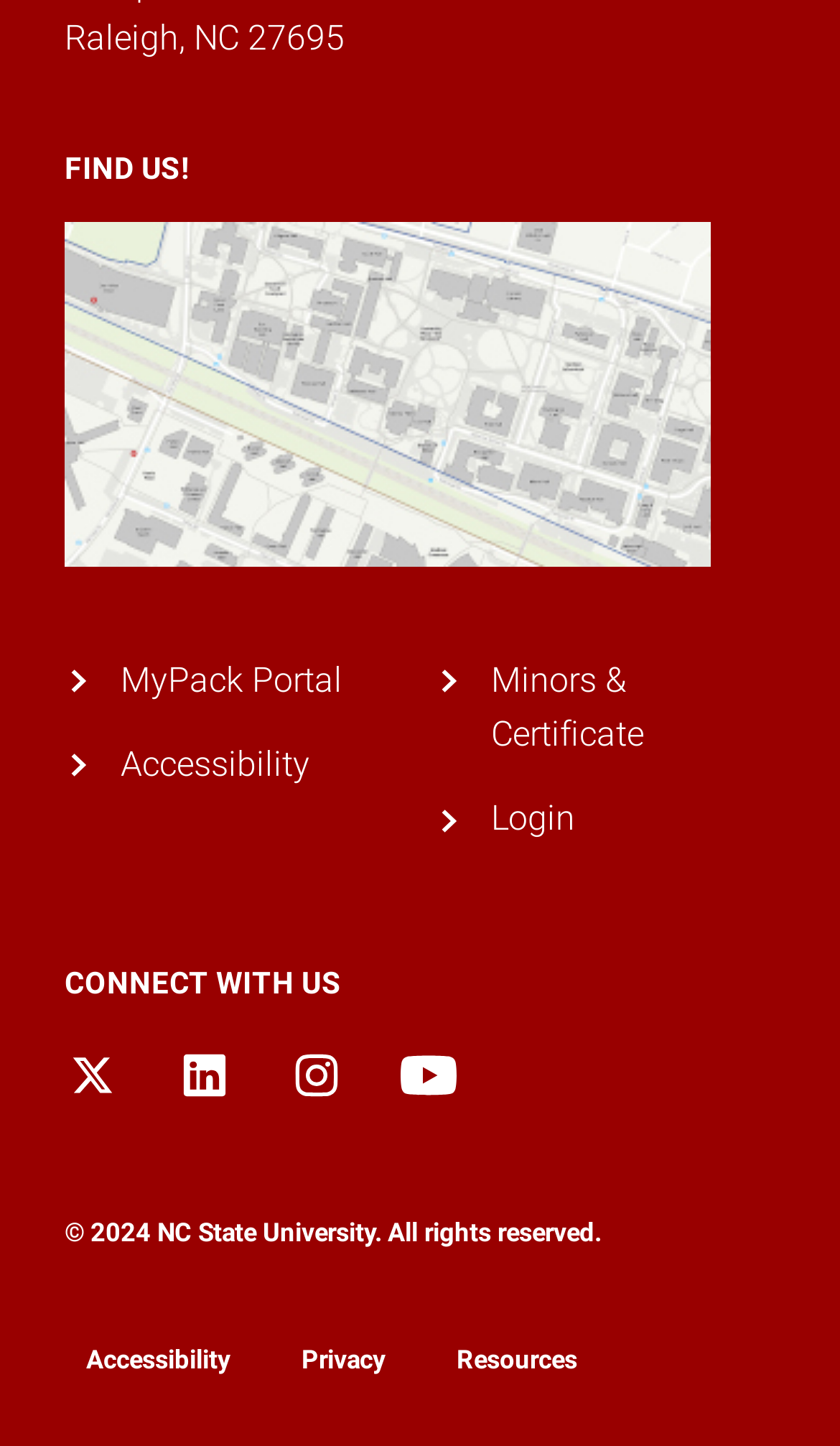What is the address of NC State University?
Using the screenshot, give a one-word or short phrase answer.

Raleigh, NC 27695